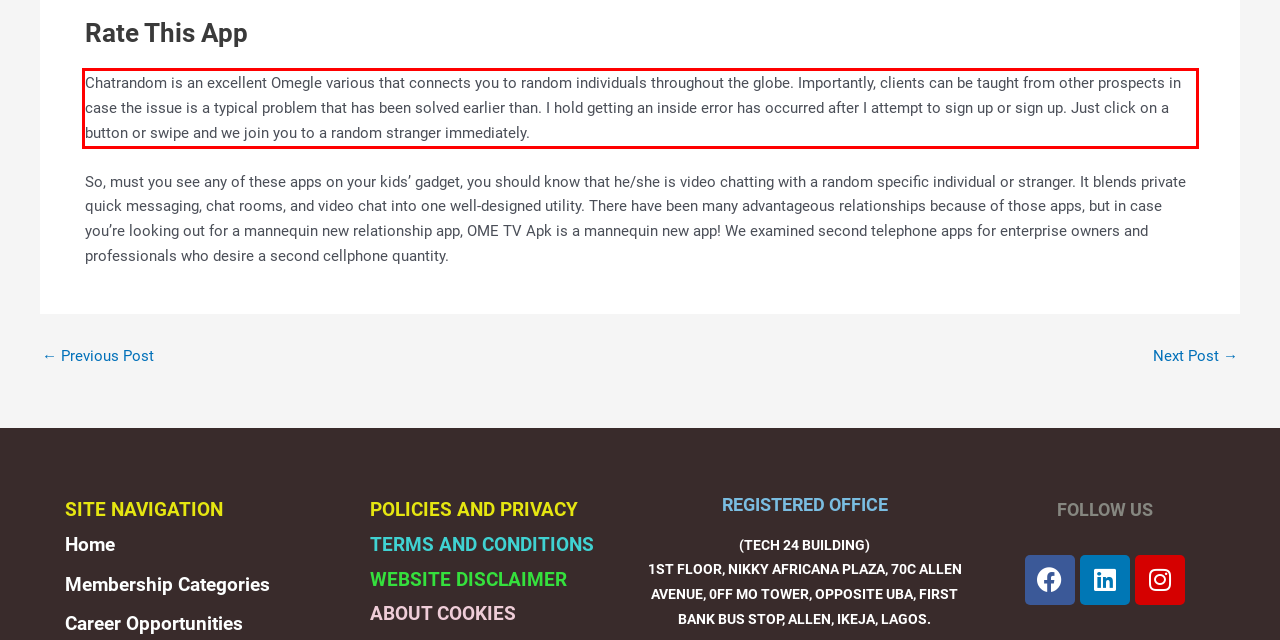Within the screenshot of a webpage, identify the red bounding box and perform OCR to capture the text content it contains.

Chatrandom is an excellent Omegle various that connects you to random individuals throughout the globe. Importantly, clients can be taught from other prospects in case the issue is a typical problem that has been solved earlier than. I hold getting an inside error has occurred after I attempt to sign up or sign up. Just click on a button or swipe and we join you to a random stranger immediately.